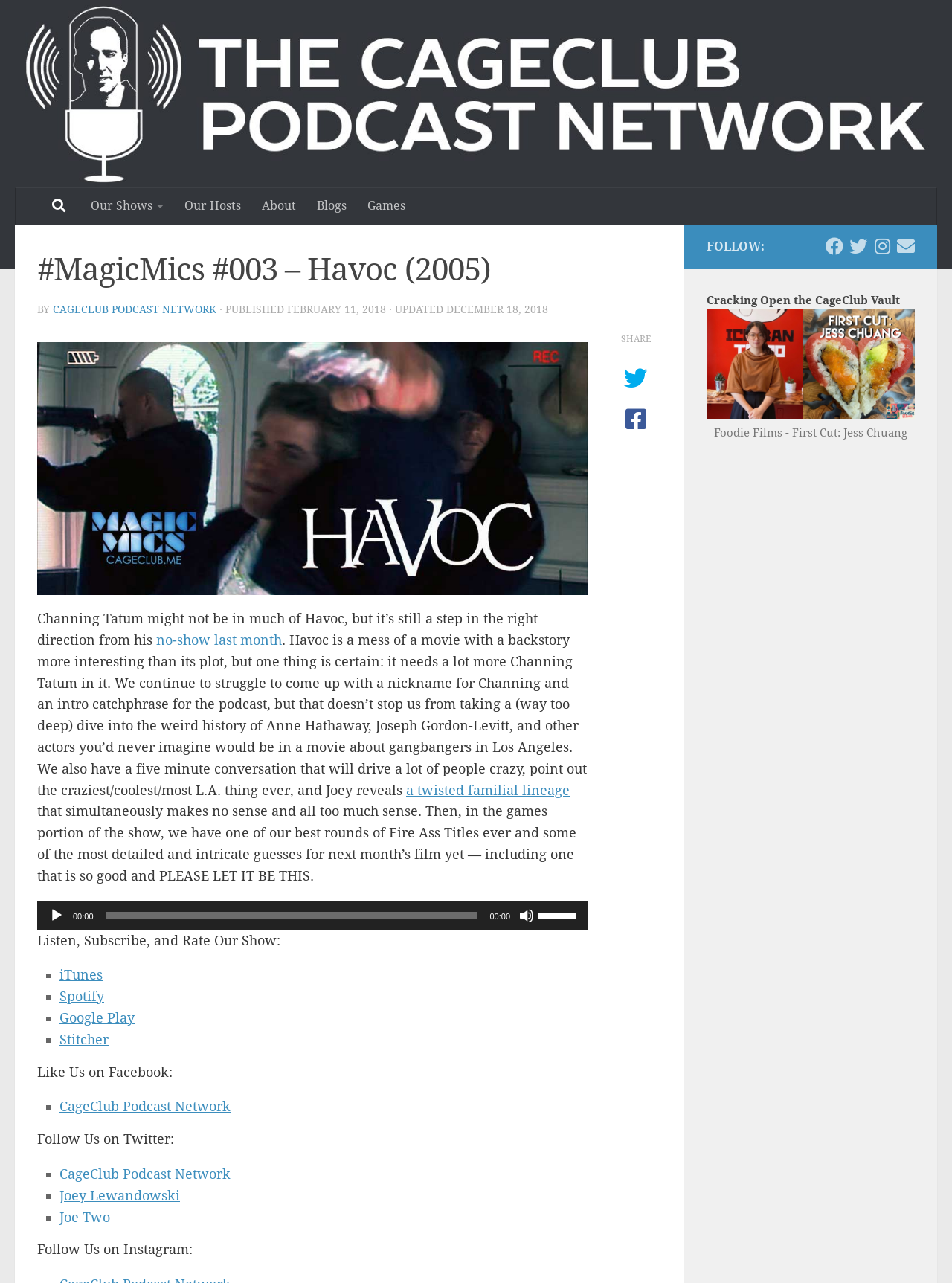Pinpoint the bounding box coordinates of the element to be clicked to execute the instruction: "Check out the episode 'Foodie Films - First Cut: Jess Chuang'".

[0.75, 0.332, 0.953, 0.342]